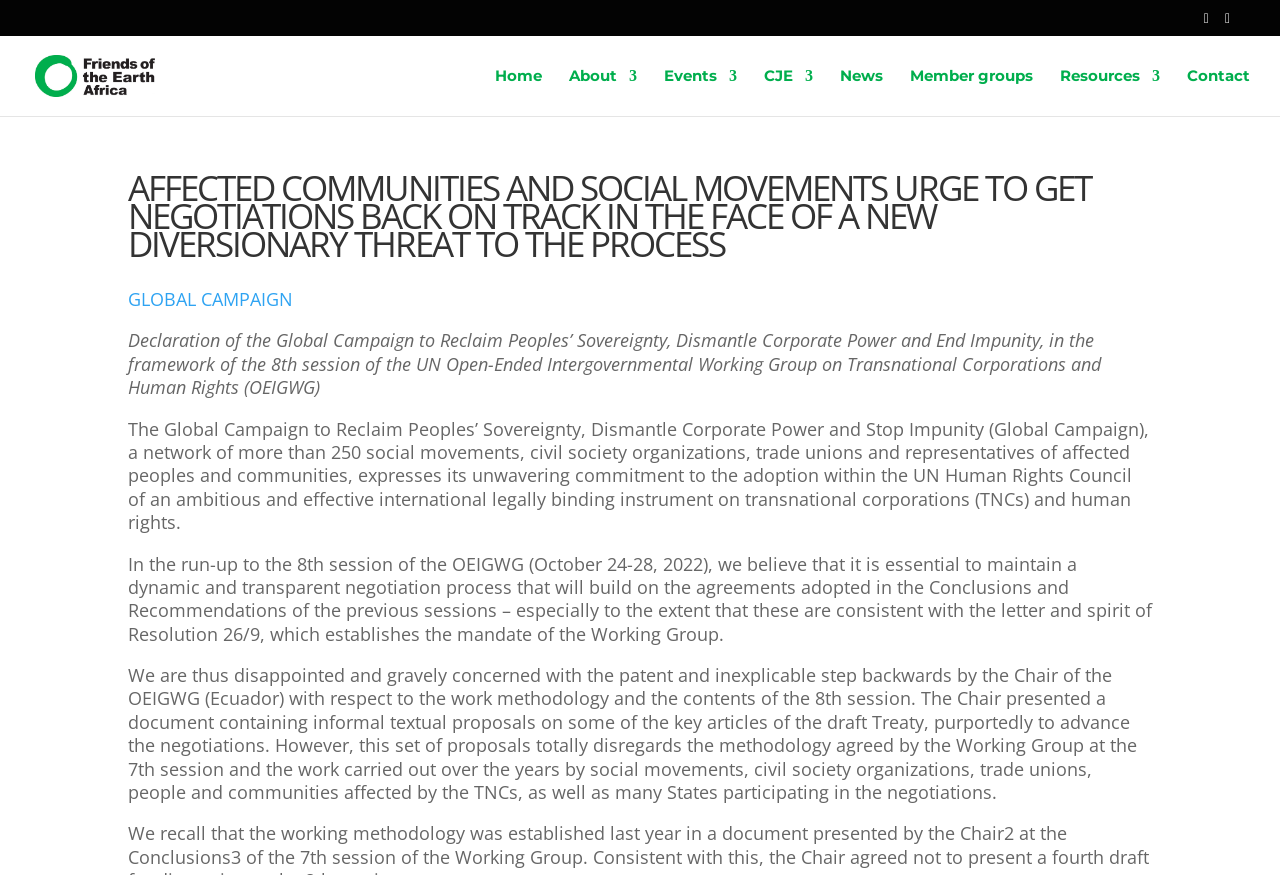What is the name of the organization?
Please give a detailed and elaborate explanation in response to the question.

The name of the organization can be found in the top-left corner of the webpage, where the logo and text 'FoE Africa' are displayed.